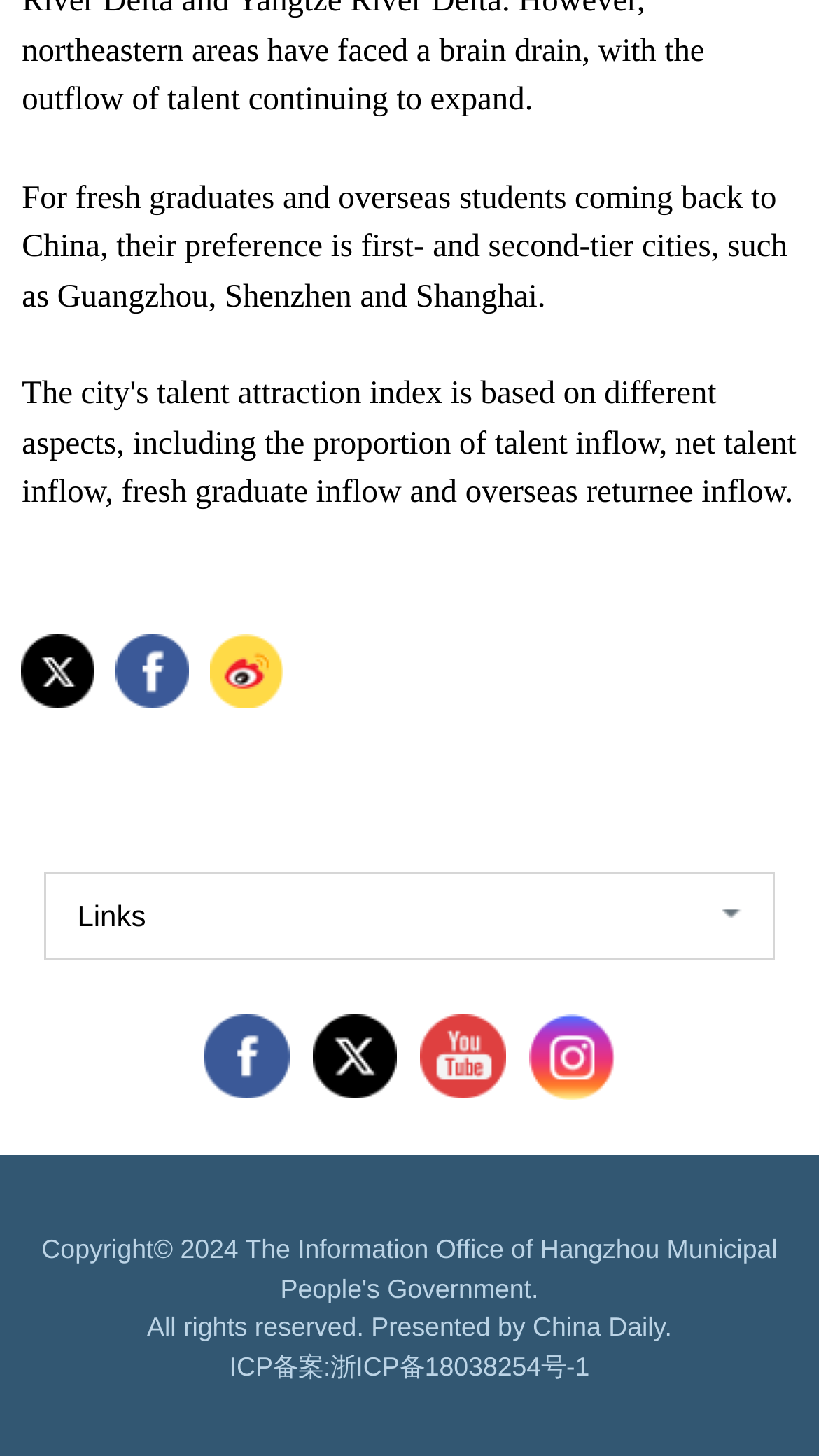What is the ICP备案 number?
Make sure to answer the question with a detailed and comprehensive explanation.

The ICP备案 number can be found in the link element at the bottom of the webpage, which states '浙ICP备18038254号-1'.